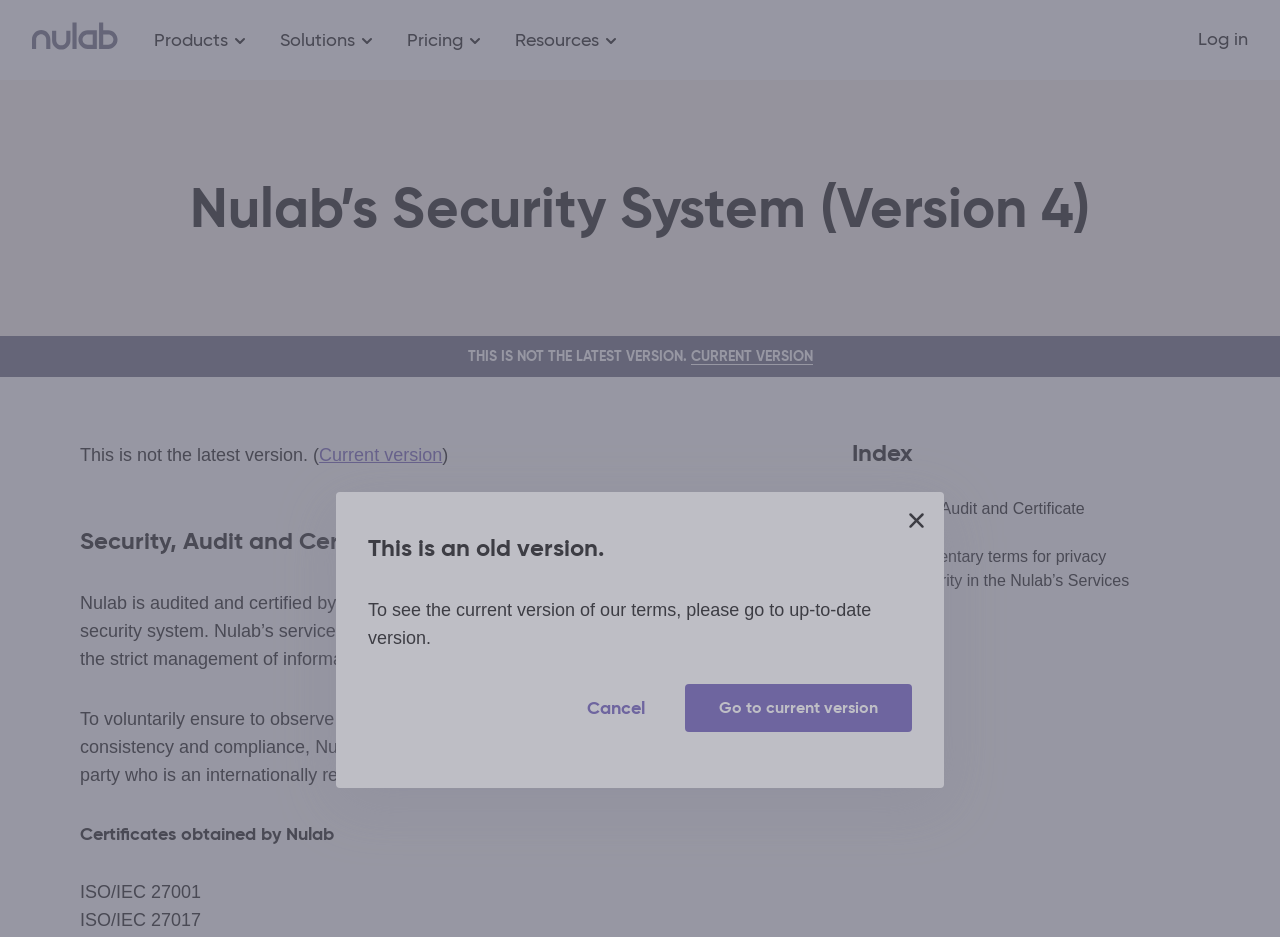Locate the bounding box of the UI element based on this description: "Cancel". Provide four float numbers between 0 and 1 as [left, top, right, bottom].

[0.459, 0.73, 0.504, 0.781]